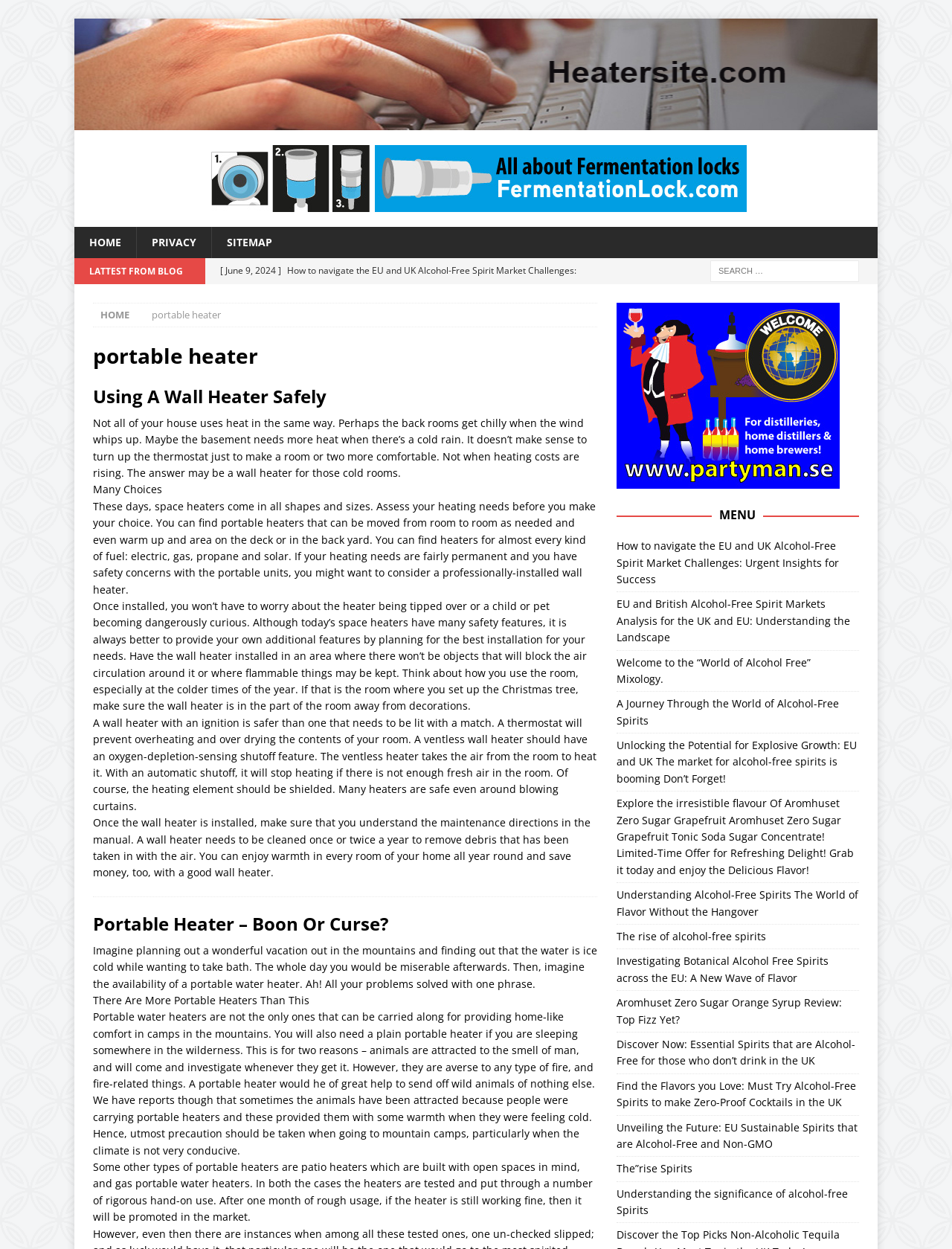Locate the bounding box coordinates of the clickable region to complete the following instruction: "Search for something."

[0.746, 0.209, 0.902, 0.226]